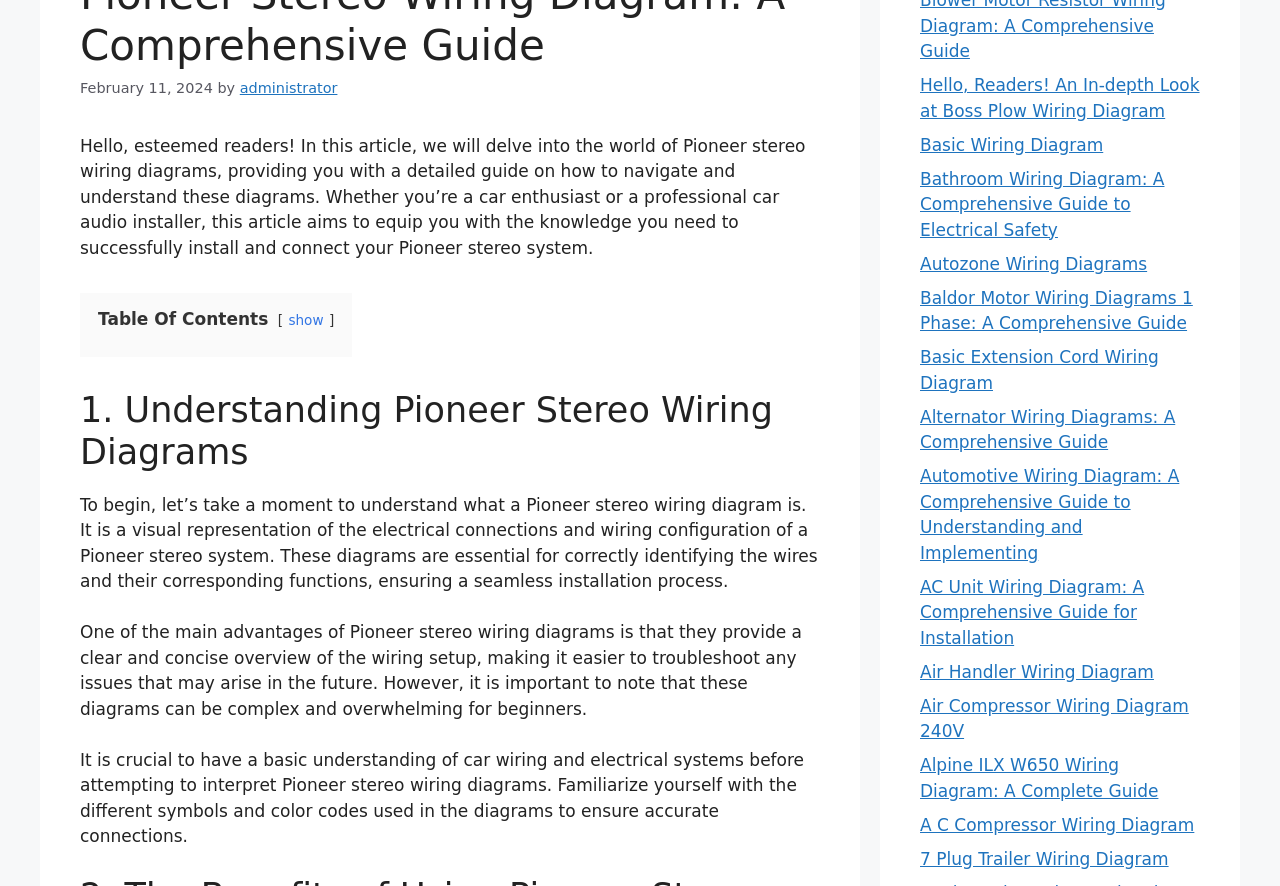Find the bounding box coordinates for the HTML element specified by: "Air Handler Wiring Diagram".

[0.719, 0.747, 0.902, 0.769]